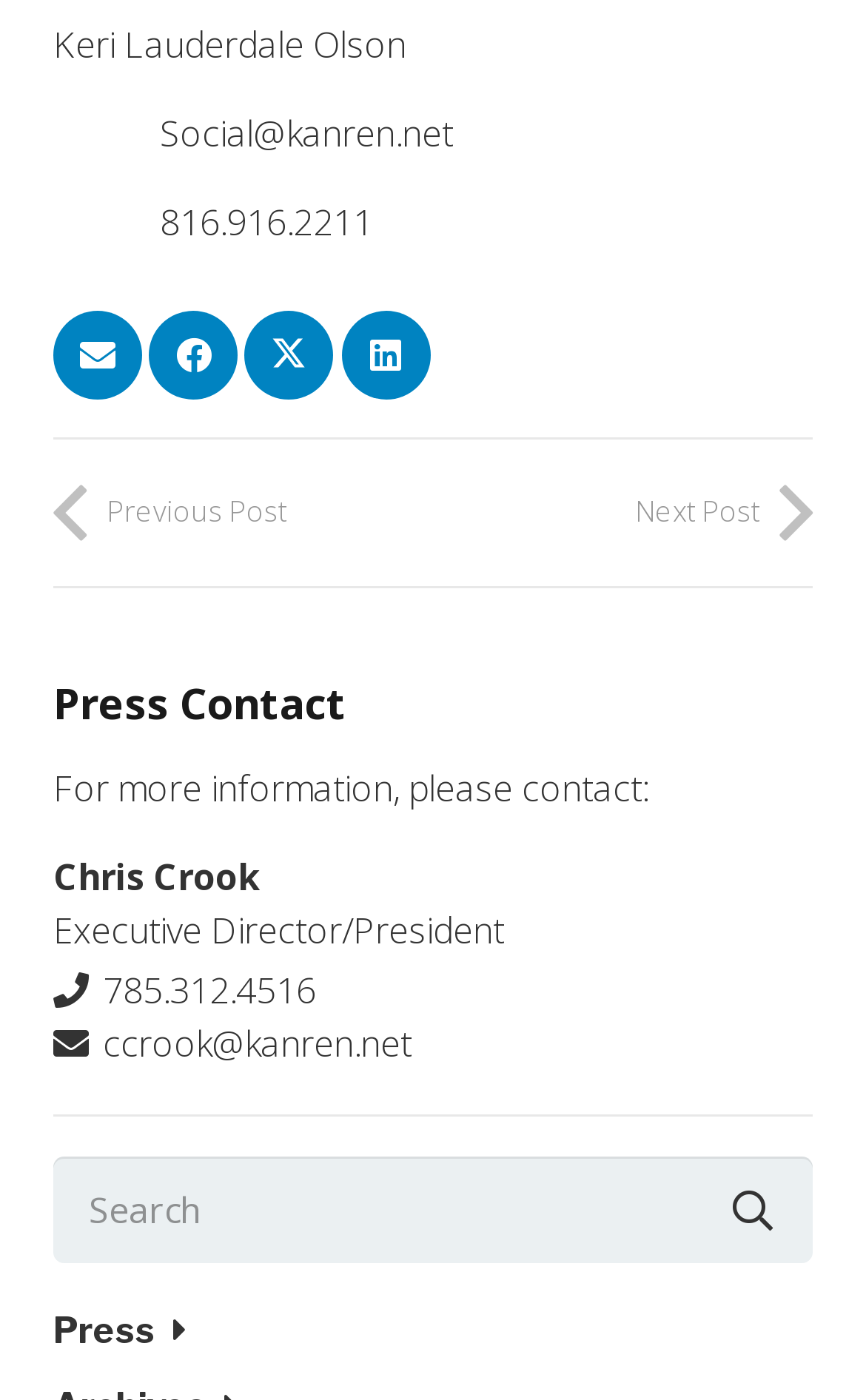Please predict the bounding box coordinates of the element's region where a click is necessary to complete the following instruction: "Tweet this". The coordinates should be represented by four float numbers between 0 and 1, i.e., [left, top, right, bottom].

[0.283, 0.222, 0.386, 0.285]